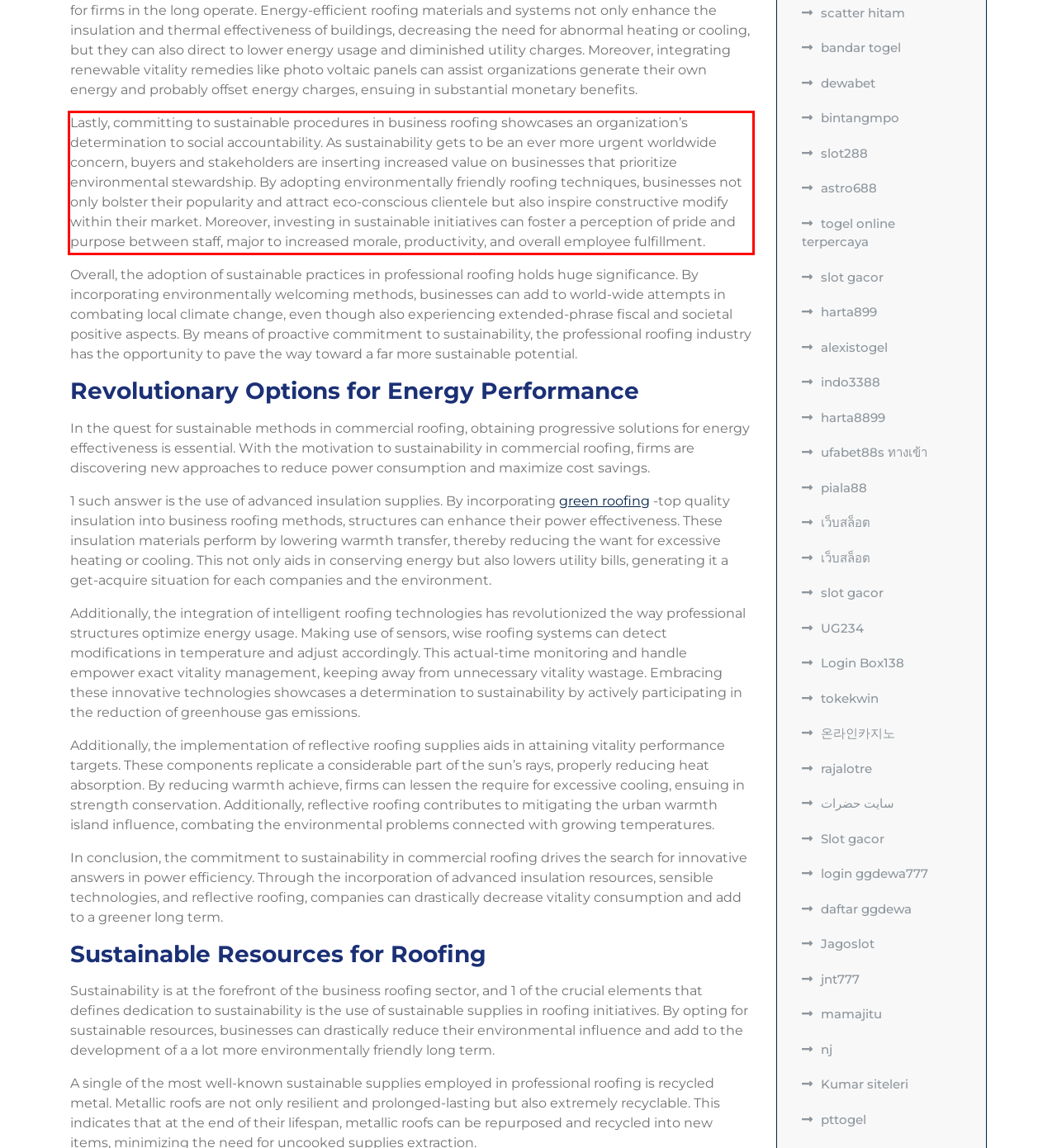View the screenshot of the webpage and identify the UI element surrounded by a red bounding box. Extract the text contained within this red bounding box.

Lastly, committing to sustainable procedures in business roofing showcases an organization’s determination to social accountability. As sustainability gets to be an ever more urgent worldwide concern, buyers and stakeholders are inserting increased value on businesses that prioritize environmental stewardship. By adopting environmentally friendly roofing techniques, businesses not only bolster their popularity and attract eco-conscious clientele but also inspire constructive modify within their market. Moreover, investing in sustainable initiatives can foster a perception of pride and purpose between staff, major to increased morale, productivity, and overall employee fulfillment.